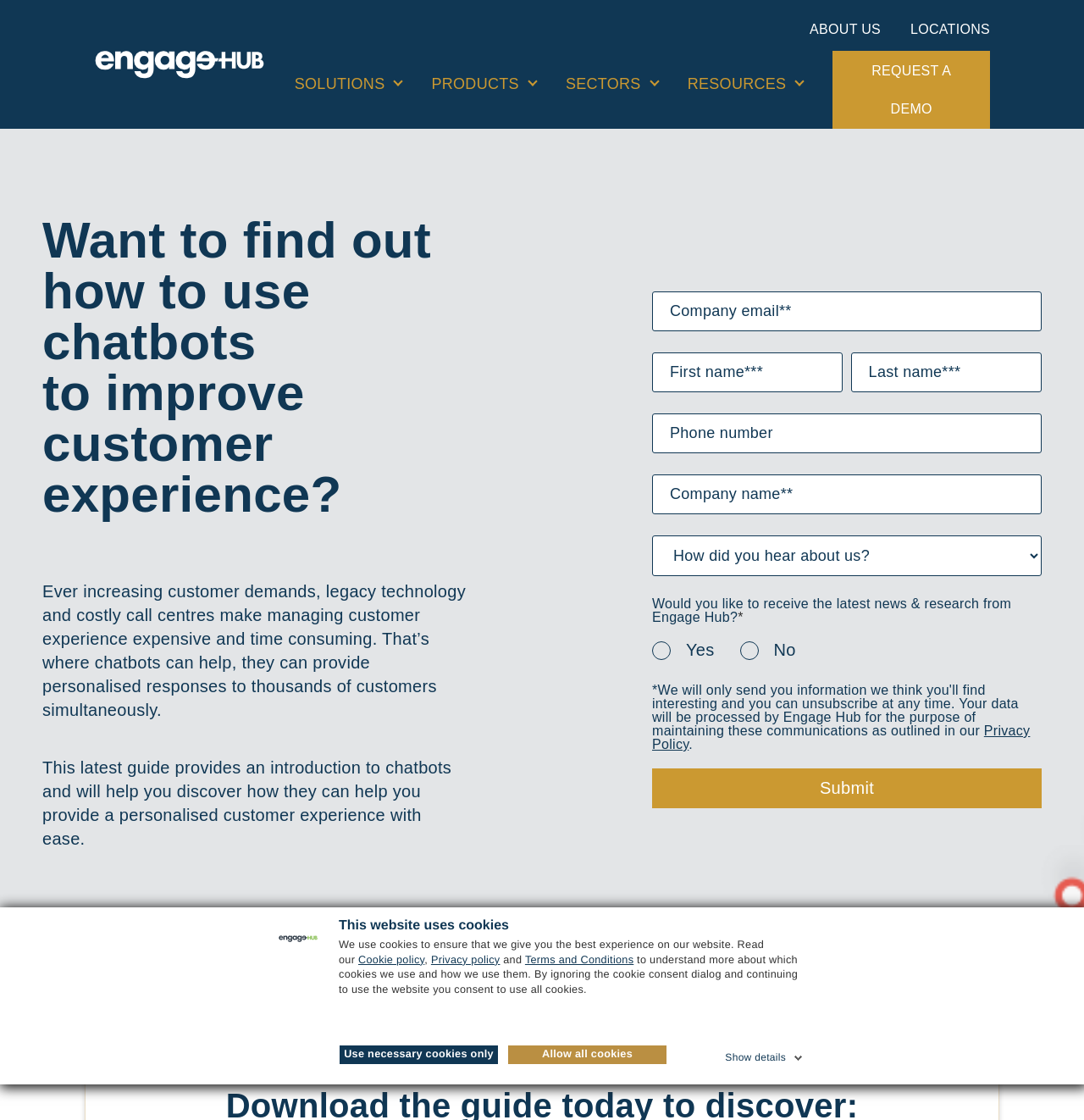Identify the bounding box coordinates for the region of the element that should be clicked to carry out the instruction: "Select an option from 'How did you hear about us?'". The bounding box coordinates should be four float numbers between 0 and 1, i.e., [left, top, right, bottom].

[0.602, 0.478, 0.961, 0.514]